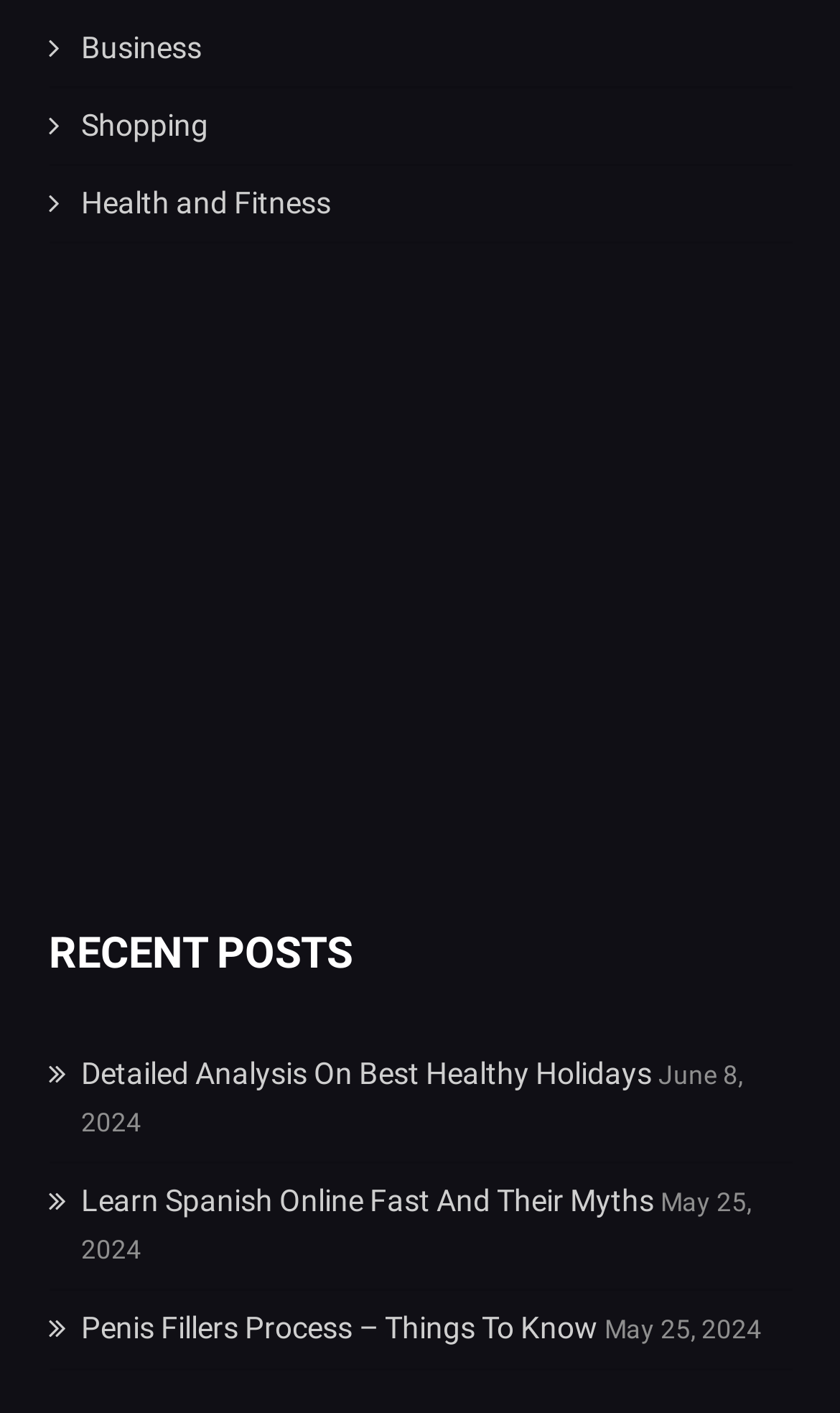What is the date of the first recent post?
Offer a detailed and full explanation in response to the question.

The first recent post has a static text element with the date 'June 8, 2024', which suggests that the post was published or updated on this date.